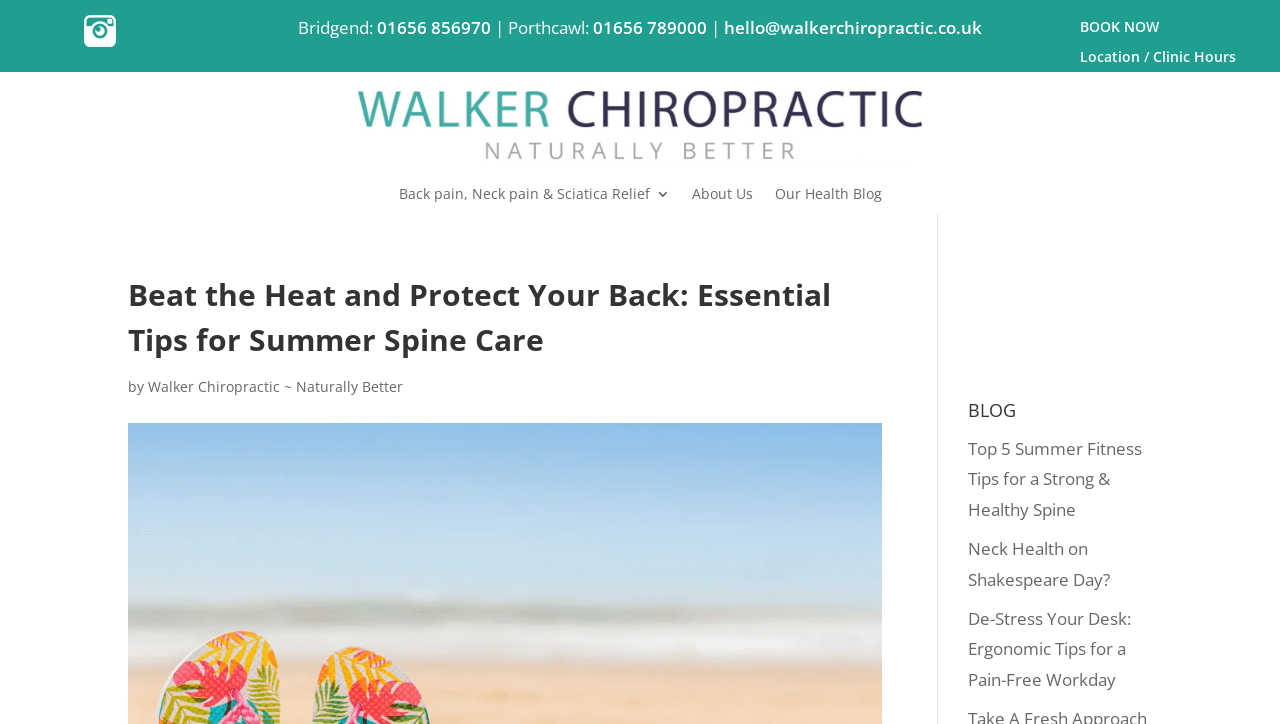Pinpoint the bounding box coordinates of the clickable area needed to execute the instruction: "Contact the chiropractor via email". The coordinates should be specified as four float numbers between 0 and 1, i.e., [left, top, right, bottom].

[0.566, 0.022, 0.767, 0.054]